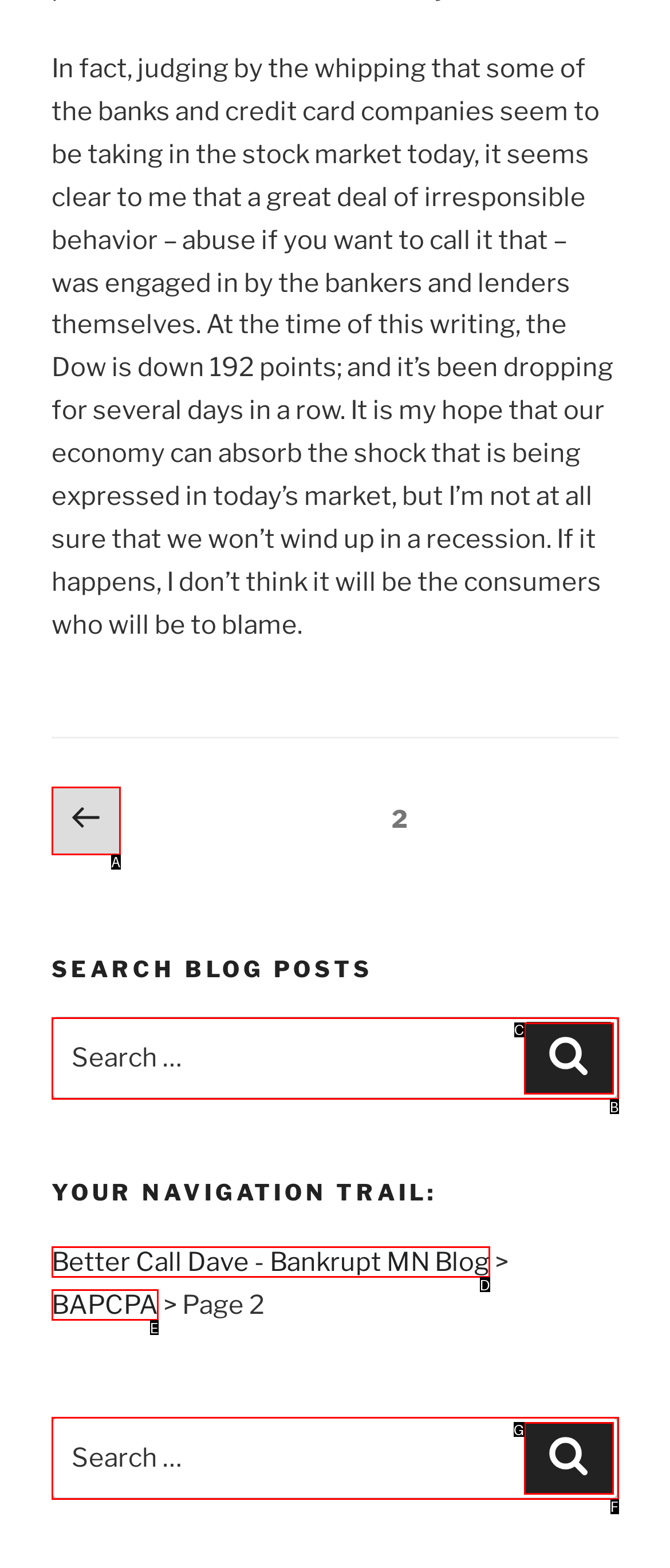Looking at the description: Previous page, identify which option is the best match and respond directly with the letter of that option.

A